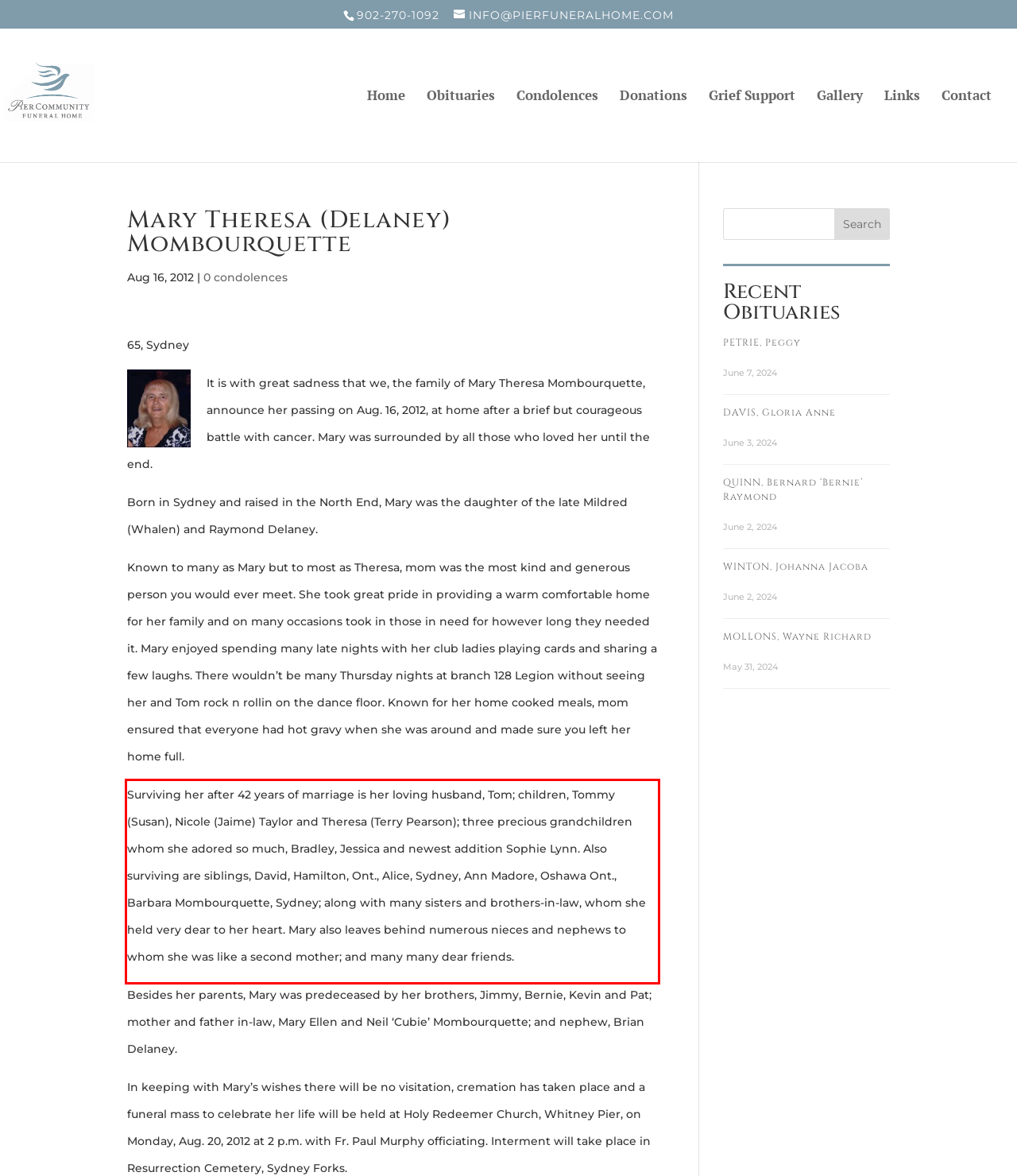Examine the webpage screenshot and use OCR to obtain the text inside the red bounding box.

Surviving her after 42 years of marriage is her loving husband, Tom; children, Tommy (Susan), Nicole (Jaime) Taylor and Theresa (Terry Pearson); three precious grandchildren whom she adored so much, Bradley, Jessica and newest addition Sophie Lynn. Also surviving are siblings, David, Hamilton, Ont., Alice, Sydney, Ann Madore, Oshawa Ont., Barbara Mombourquette, Sydney; along with many sisters and brothers-in-law, whom she held very dear to her heart. Mary also leaves behind numerous nieces and nephews to whom she was like a second mother; and many many dear friends.